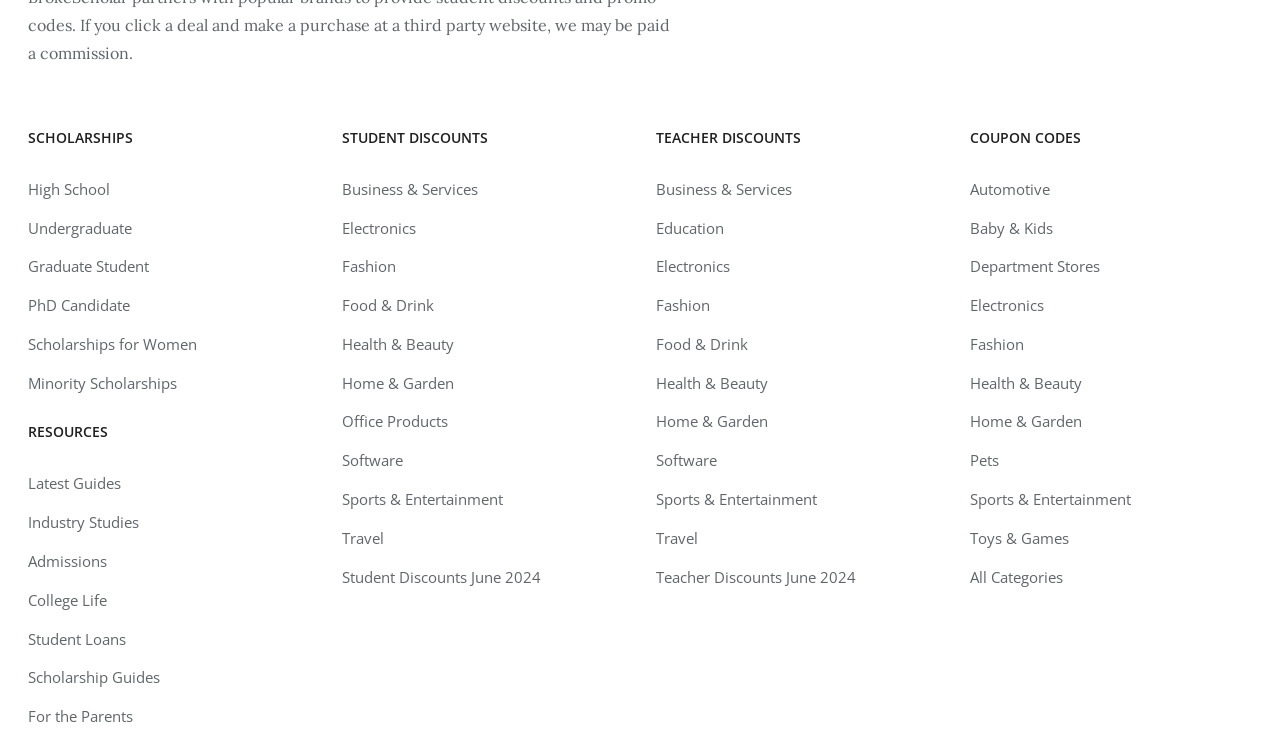What is the second category of resources?
Using the information from the image, give a concise answer in one word or a short phrase.

Industry Studies